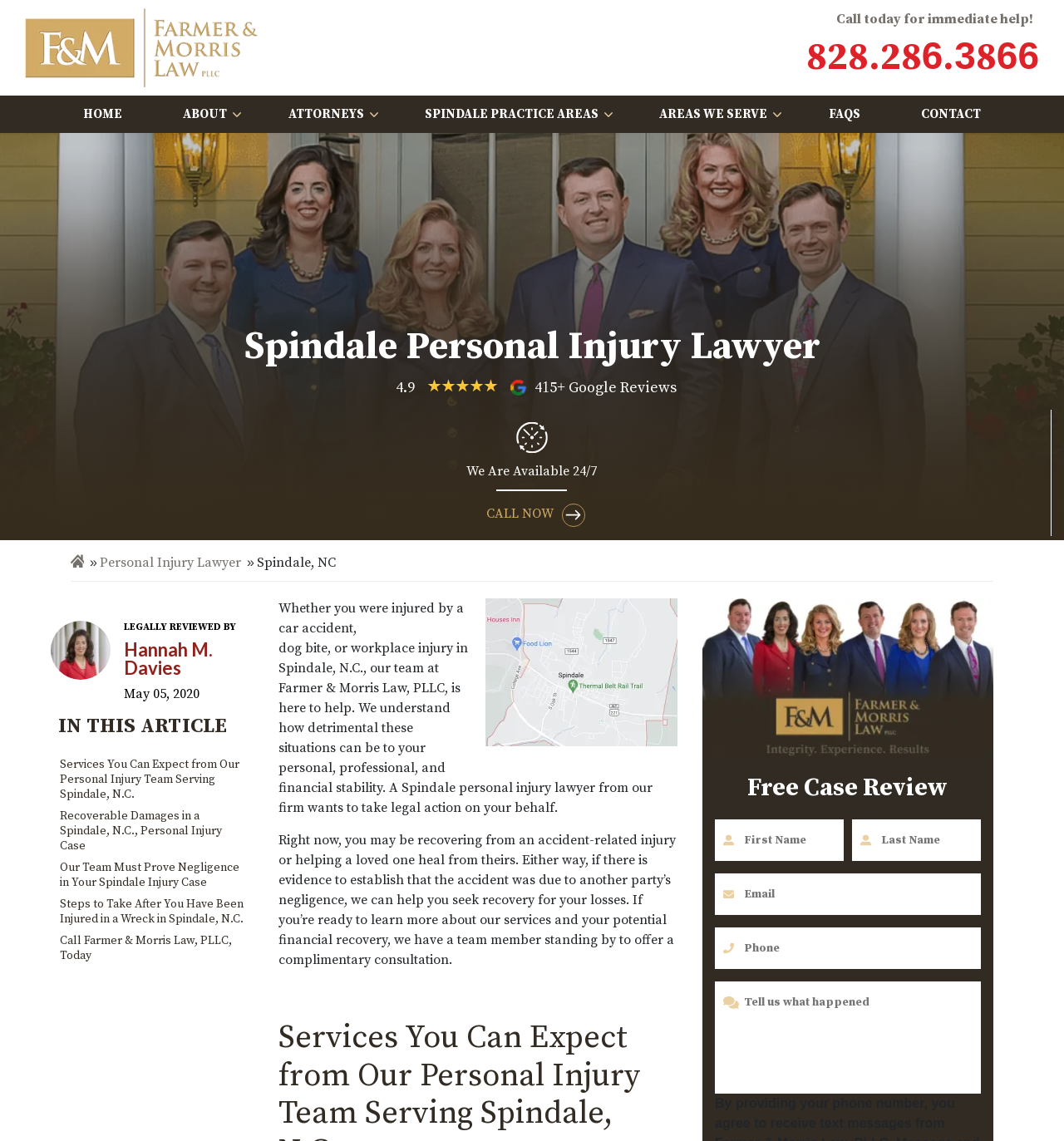What is the purpose of the 'Free Case Review' section?
Ensure your answer is thorough and detailed.

The 'Free Case Review' section is located at the bottom of the webpage and contains several text boxes and a submission button, indicating that it is a form to request a free consultation with the law firm.